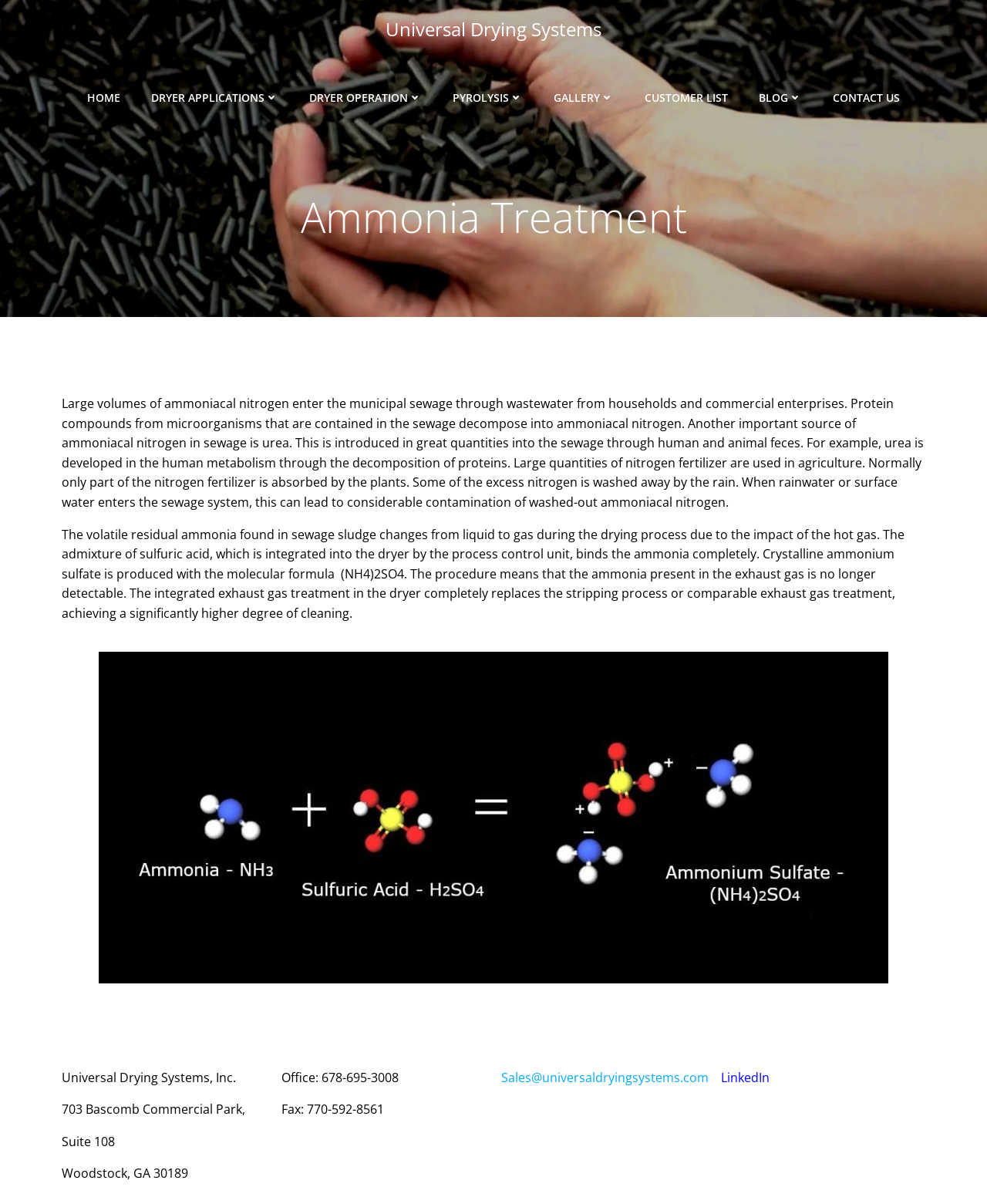Identify the bounding box of the UI component described as: "Customer List".

[0.653, 0.074, 0.738, 0.088]